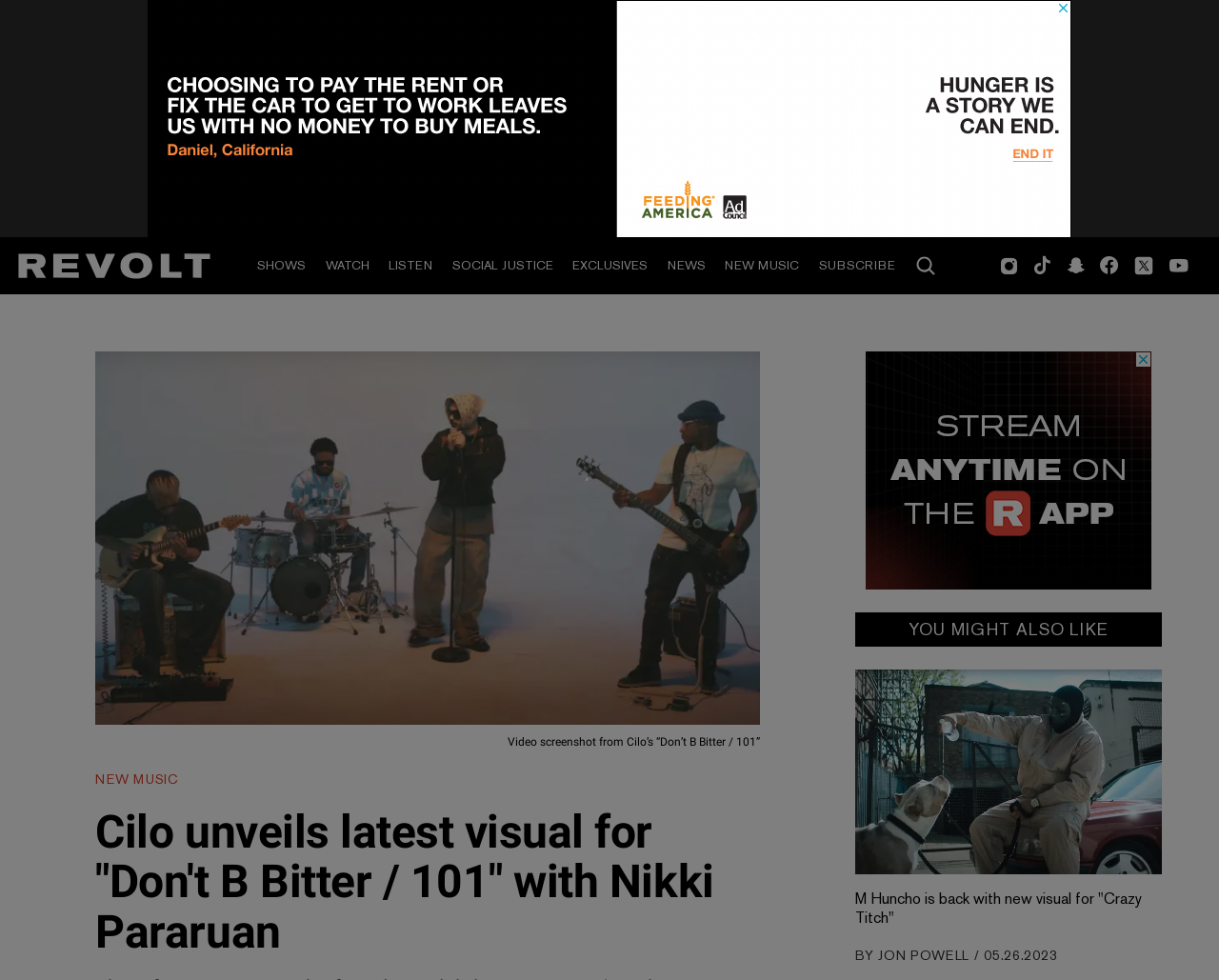Identify the bounding box coordinates necessary to click and complete the given instruction: "Watch Cilo's video on Youtube".

[0.959, 0.001, 0.975, 0.06]